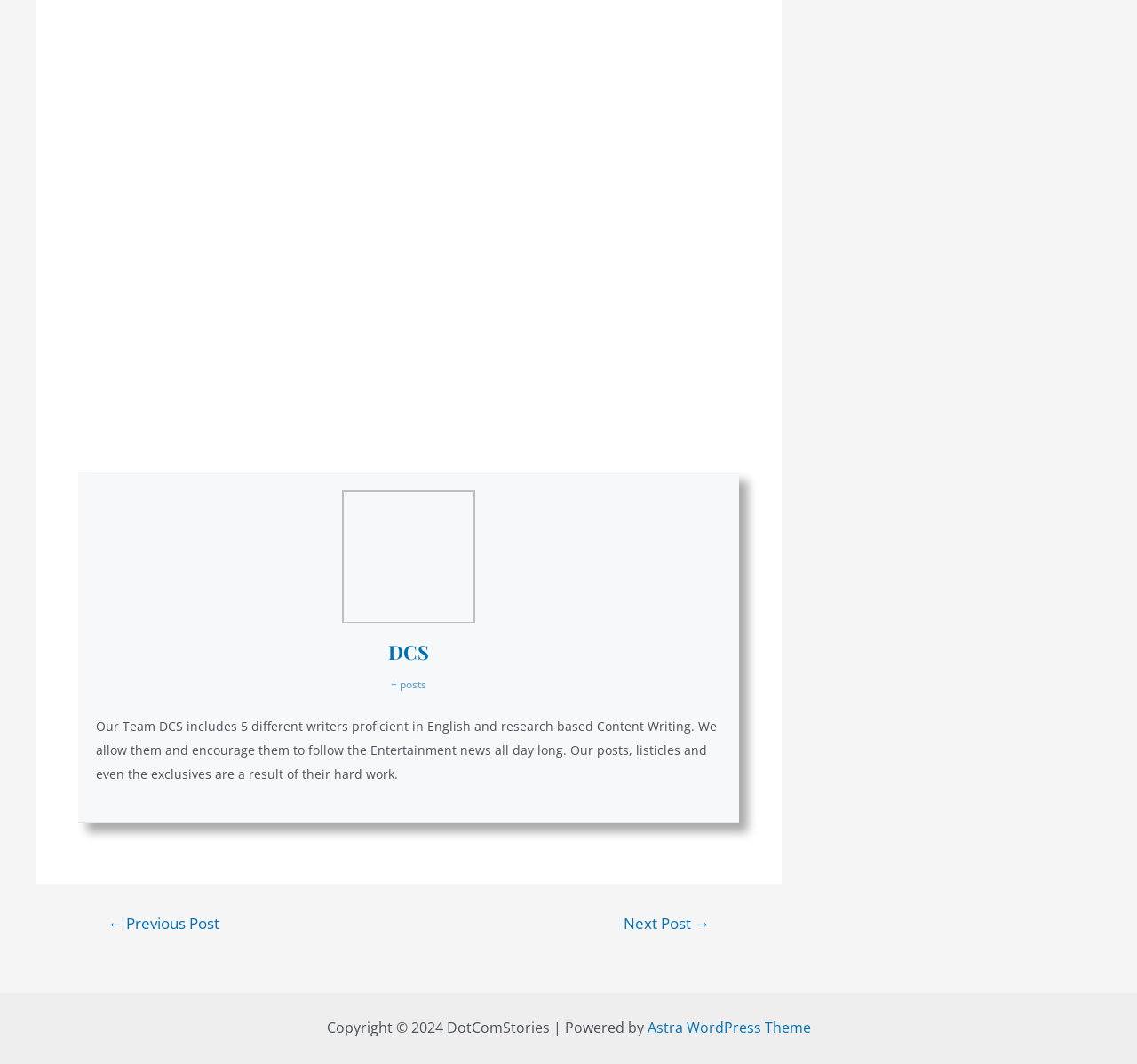How many writers are part of the team?
Based on the visual content, answer with a single word or a brief phrase.

5